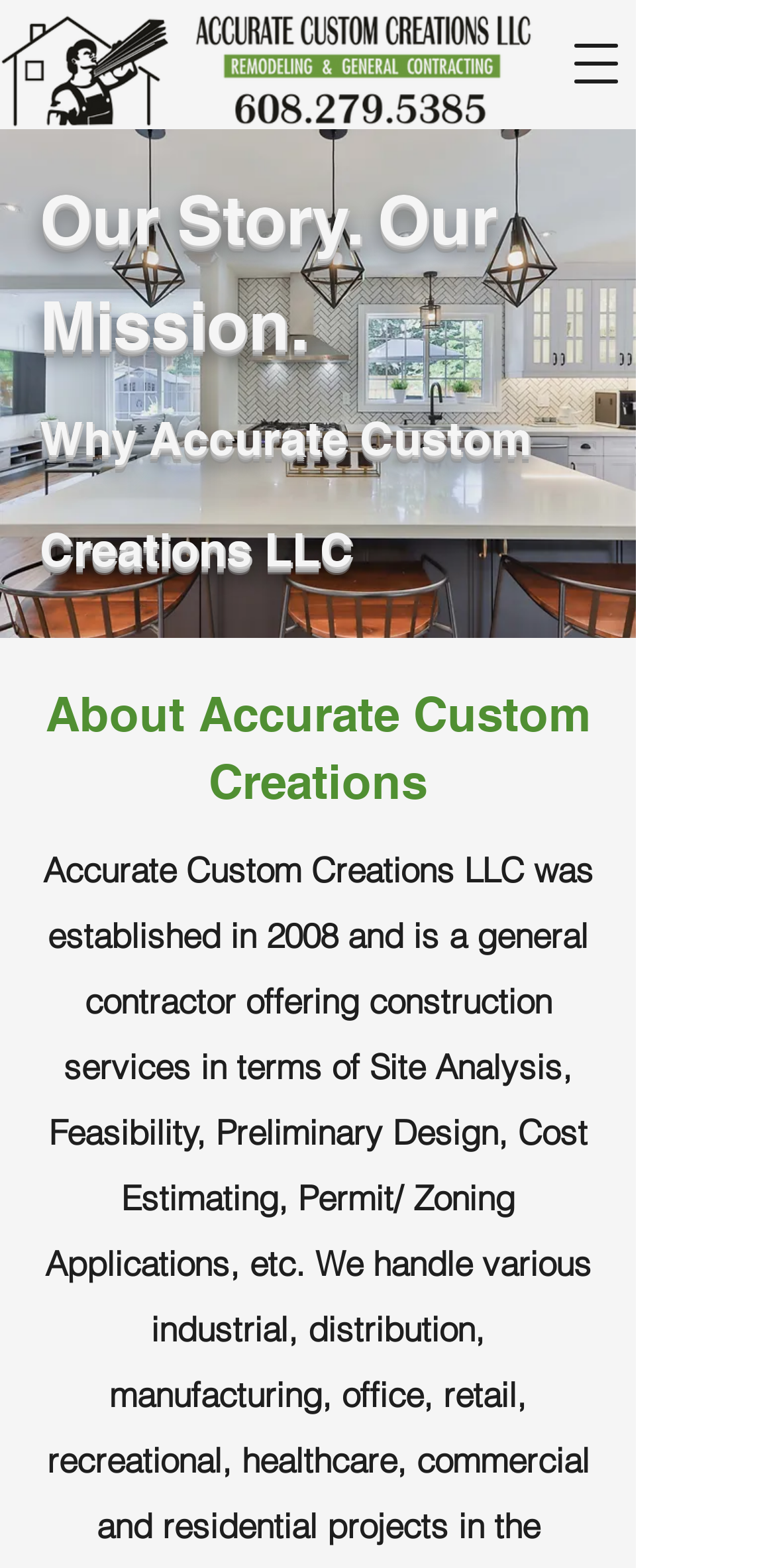Locate and extract the headline of this webpage.

Our Story. Our Mission.
Why Accurate Custom Creations LLC